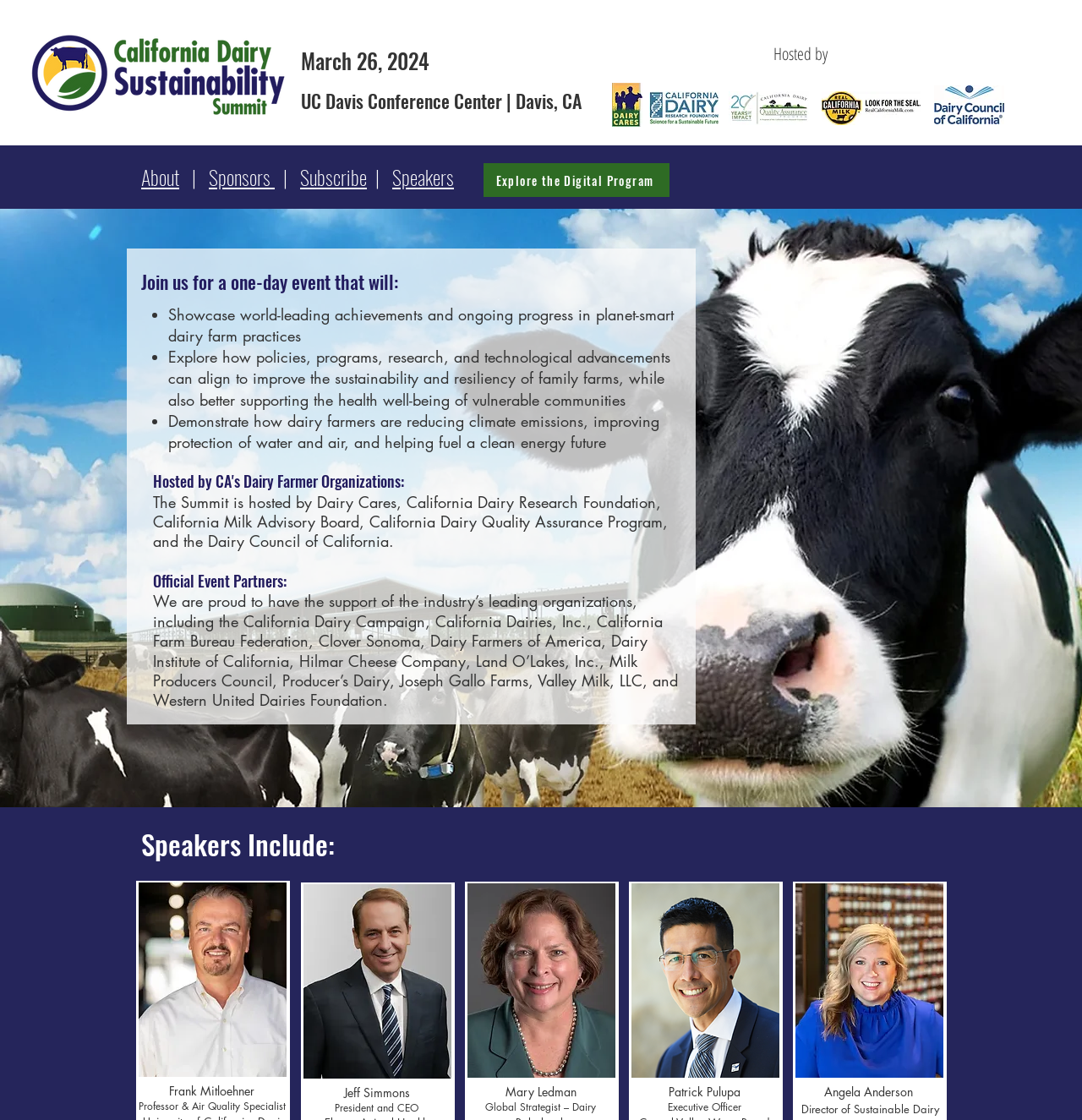Provide a brief response to the question below using one word or phrase:
What is the title of the section that lists the event partners?

Official Event Partners: